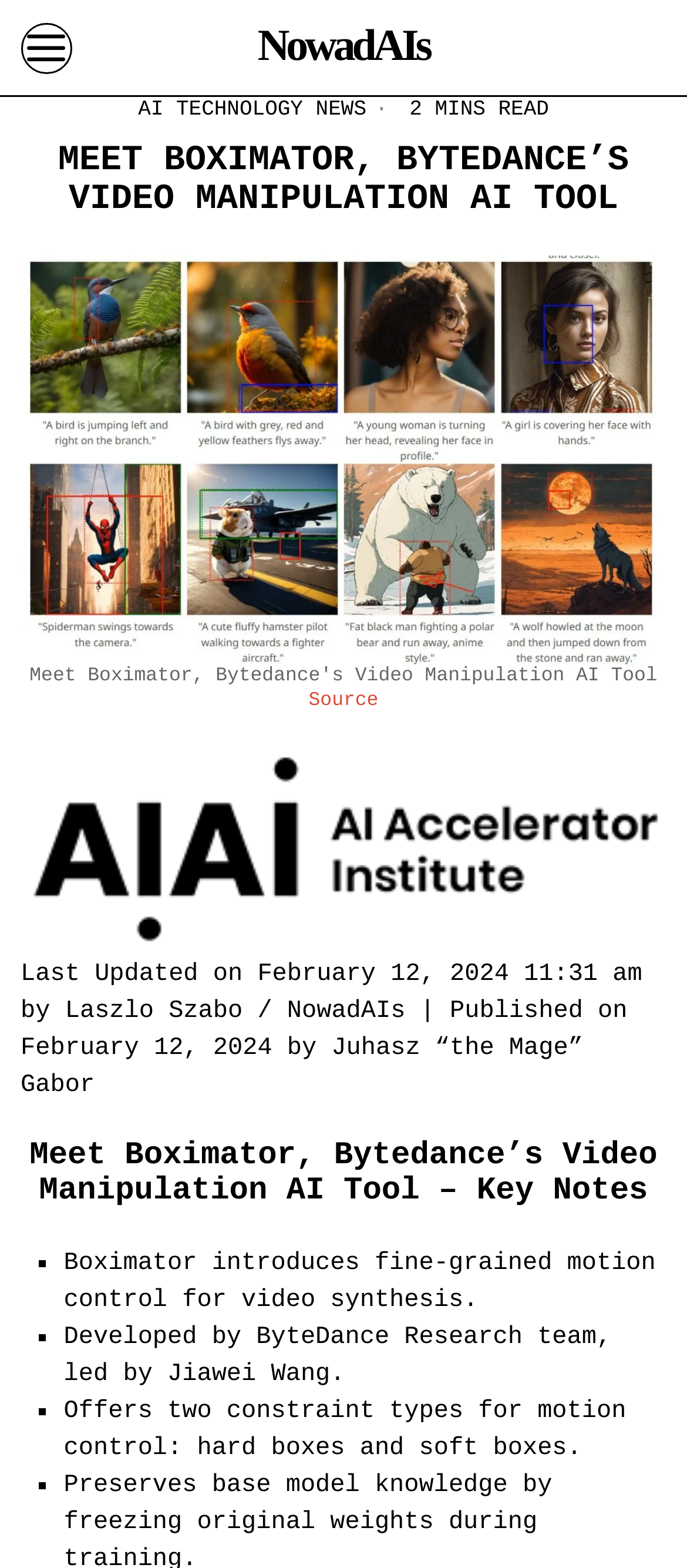Extract the main headline from the webpage and generate its text.

MEET BOXIMATOR, BYTEDANCE’S VIDEO MANIPULATION AI TOOL